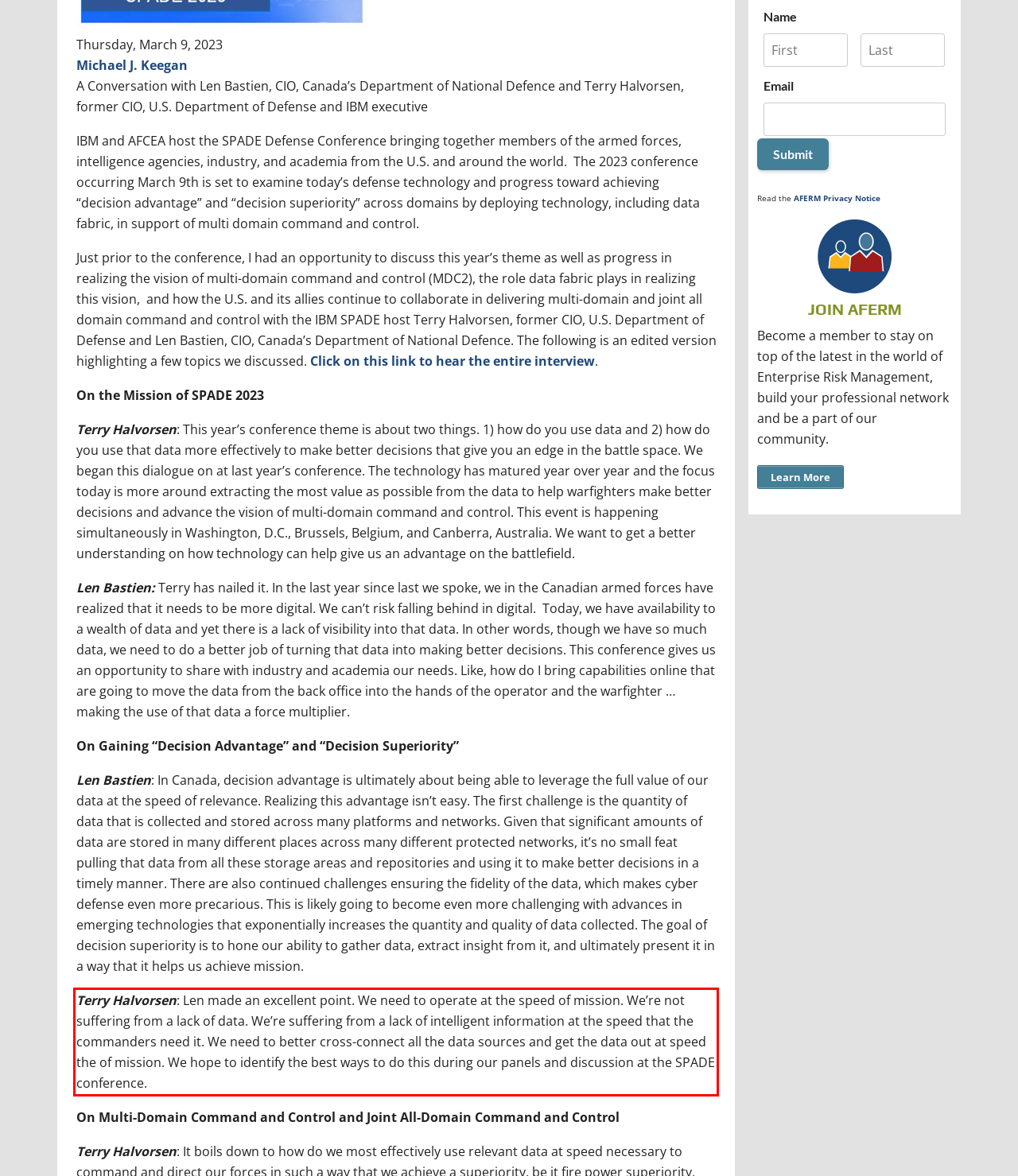Look at the provided screenshot of the webpage and perform OCR on the text within the red bounding box.

Terry Halvorsen: Len made an excellent point. We need to operate at the speed of mission. We’re not suffering from a lack of data. We’re suffering from a lack of intelligent information at the speed that the commanders need it. We need to better cross-connect all the data sources and get the data out at speed the of mission. We hope to identify the best ways to do this during our panels and discussion at the SPADE conference.